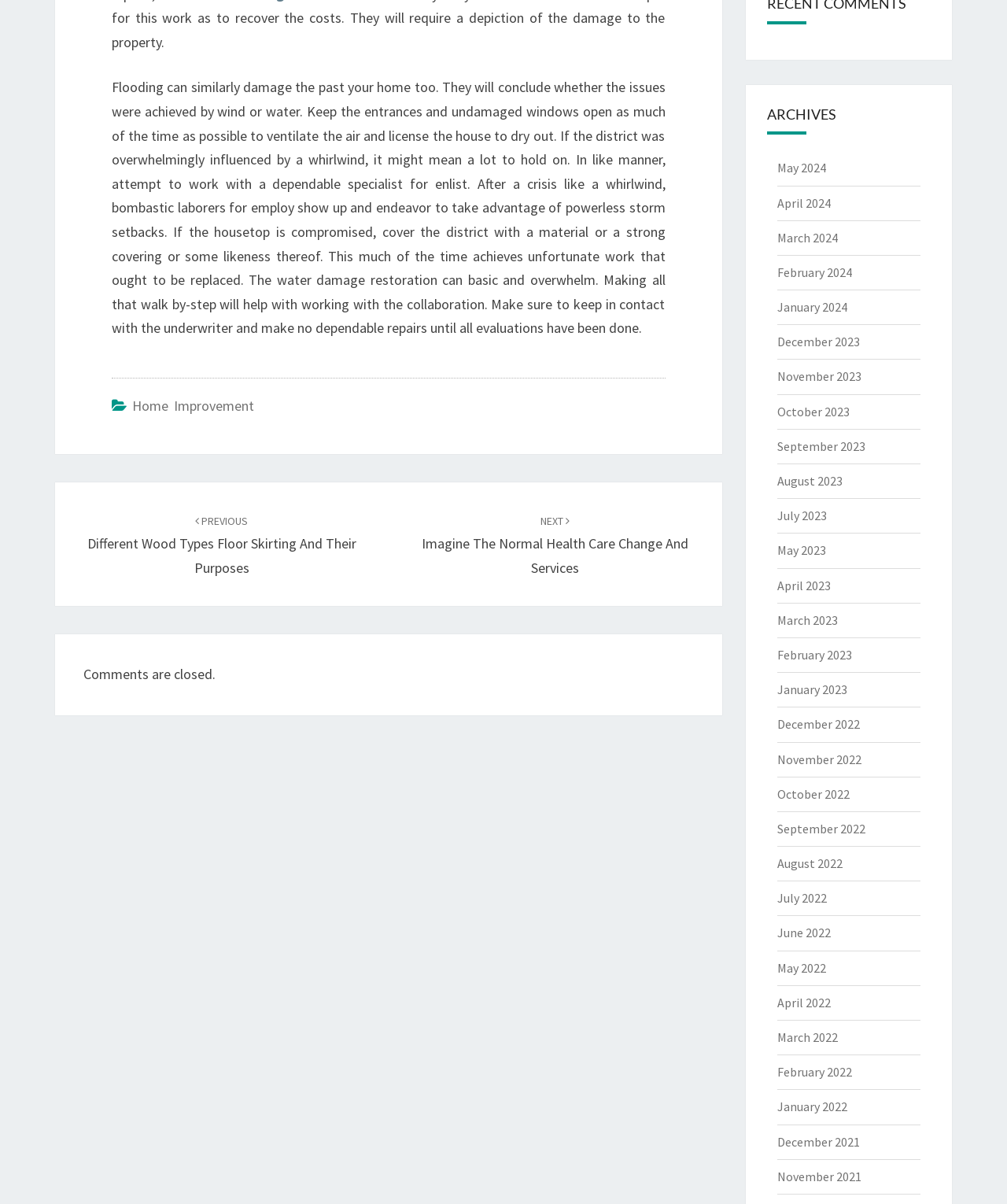Determine the bounding box coordinates of the region to click in order to accomplish the following instruction: "Click on 'Home Improvement'". Provide the coordinates as four float numbers between 0 and 1, specifically [left, top, right, bottom].

[0.131, 0.329, 0.252, 0.344]